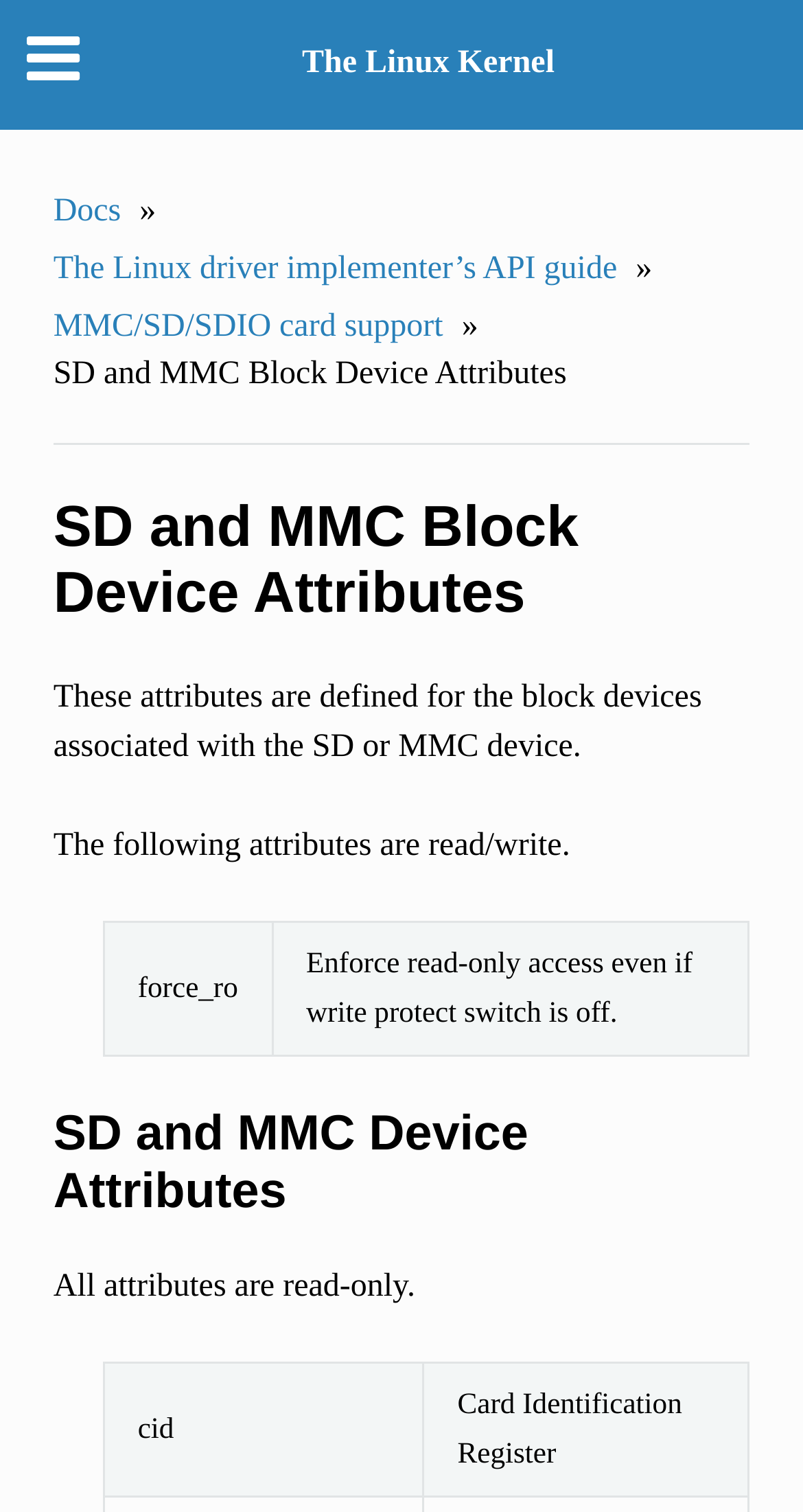What is the category of the documentation?
Examine the image and provide an in-depth answer to the question.

Based on the top navigation link 'The Linux Kernel' and the breadcrumbs navigation, it can be inferred that the documentation belongs to the Linux Kernel category.